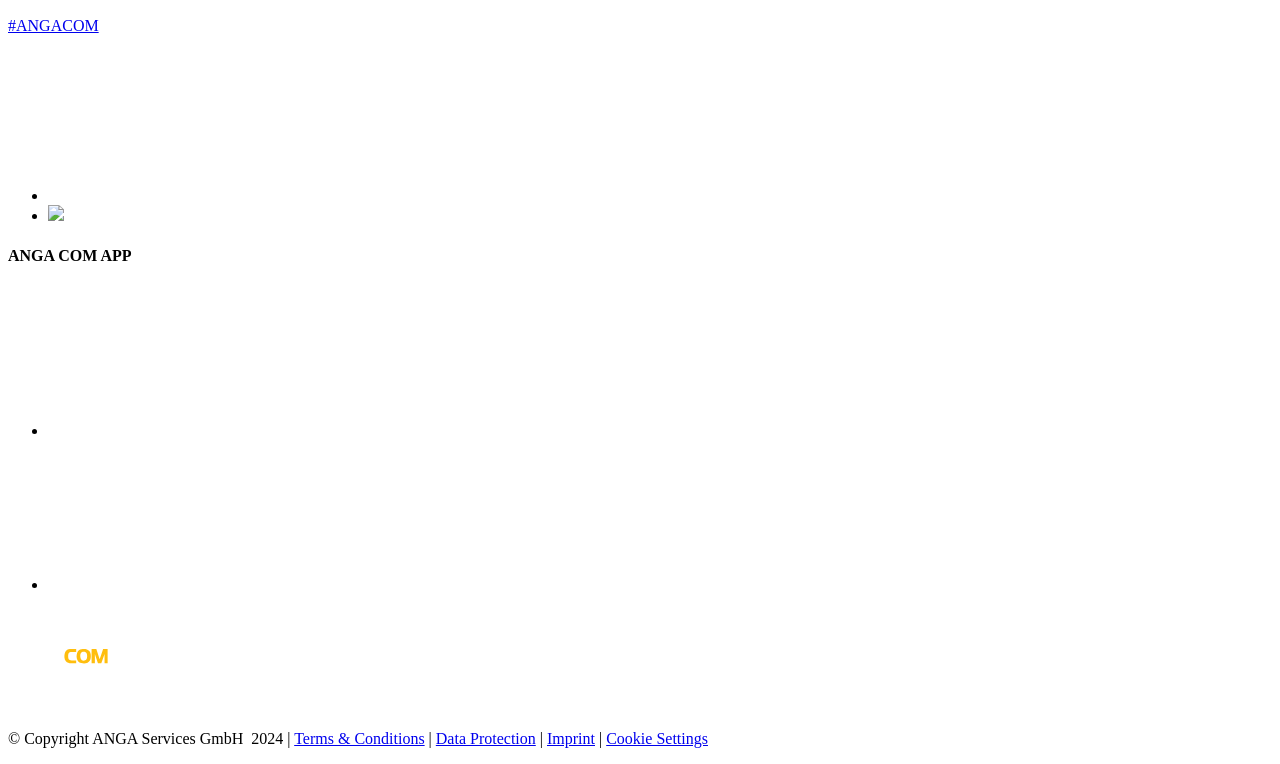Determine the bounding box coordinates of the element that should be clicked to execute the following command: "visit LinkedIn".

[0.038, 0.245, 0.272, 0.267]